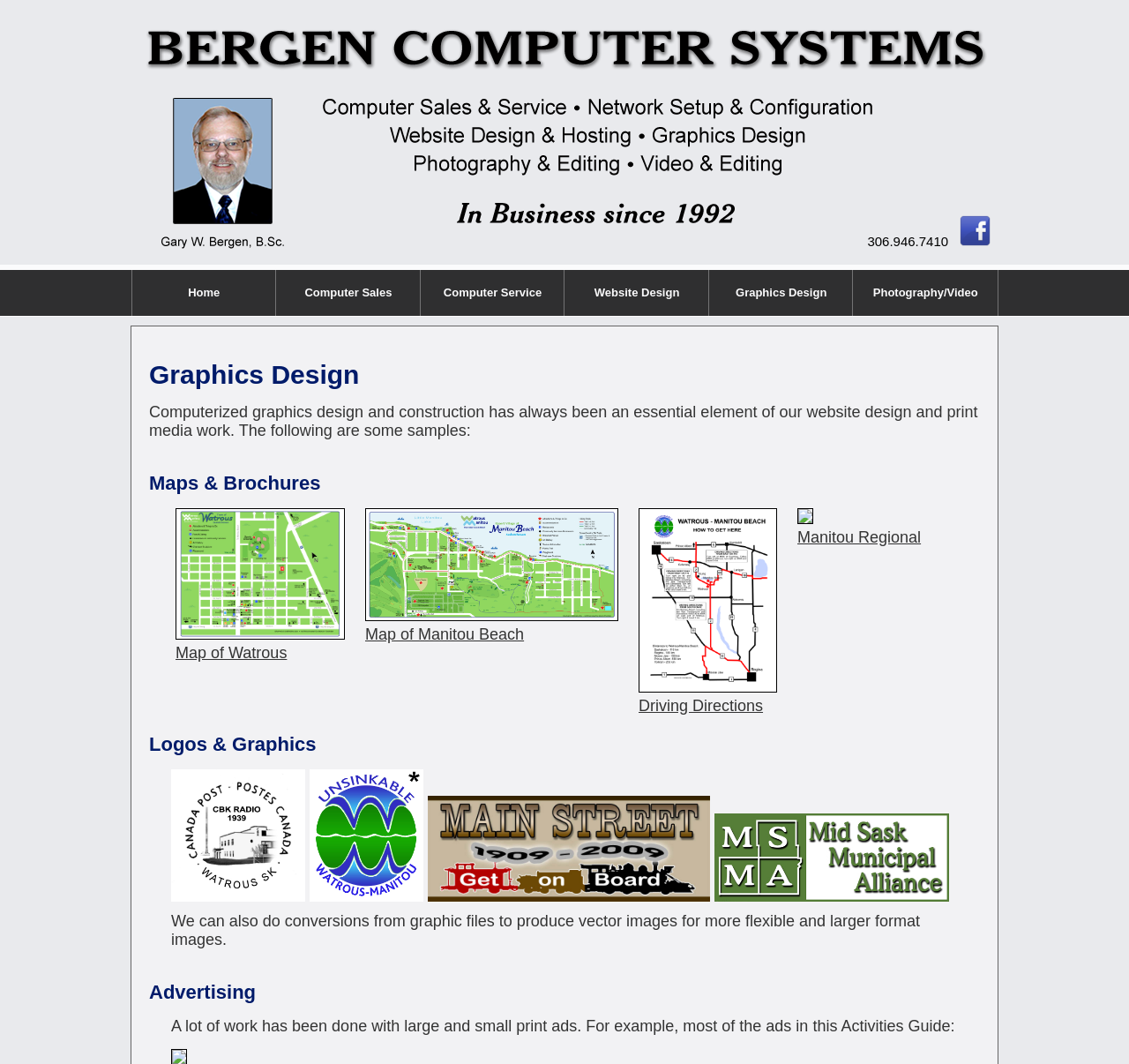Identify the bounding box coordinates of the area you need to click to perform the following instruction: "Go to Home page".

[0.117, 0.254, 0.244, 0.297]